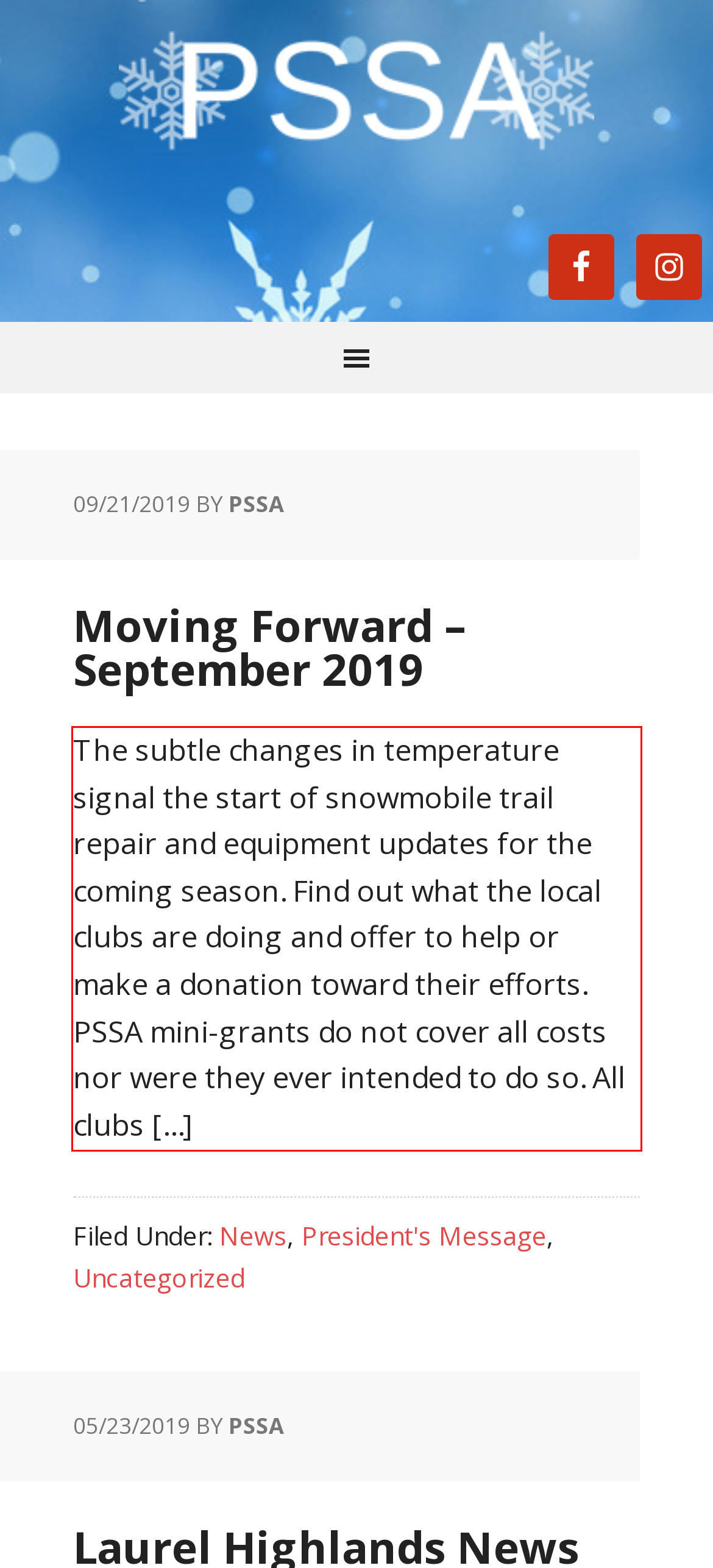The screenshot you have been given contains a UI element surrounded by a red rectangle. Use OCR to read and extract the text inside this red rectangle.

The subtle changes in temperature signal the start of snowmobile trail repair and equipment updates for the coming season. Find out what the local clubs are doing and offer to help or make a donation toward their efforts. PSSA mini-grants do not cover all costs nor were they ever intended to do so. All clubs […]